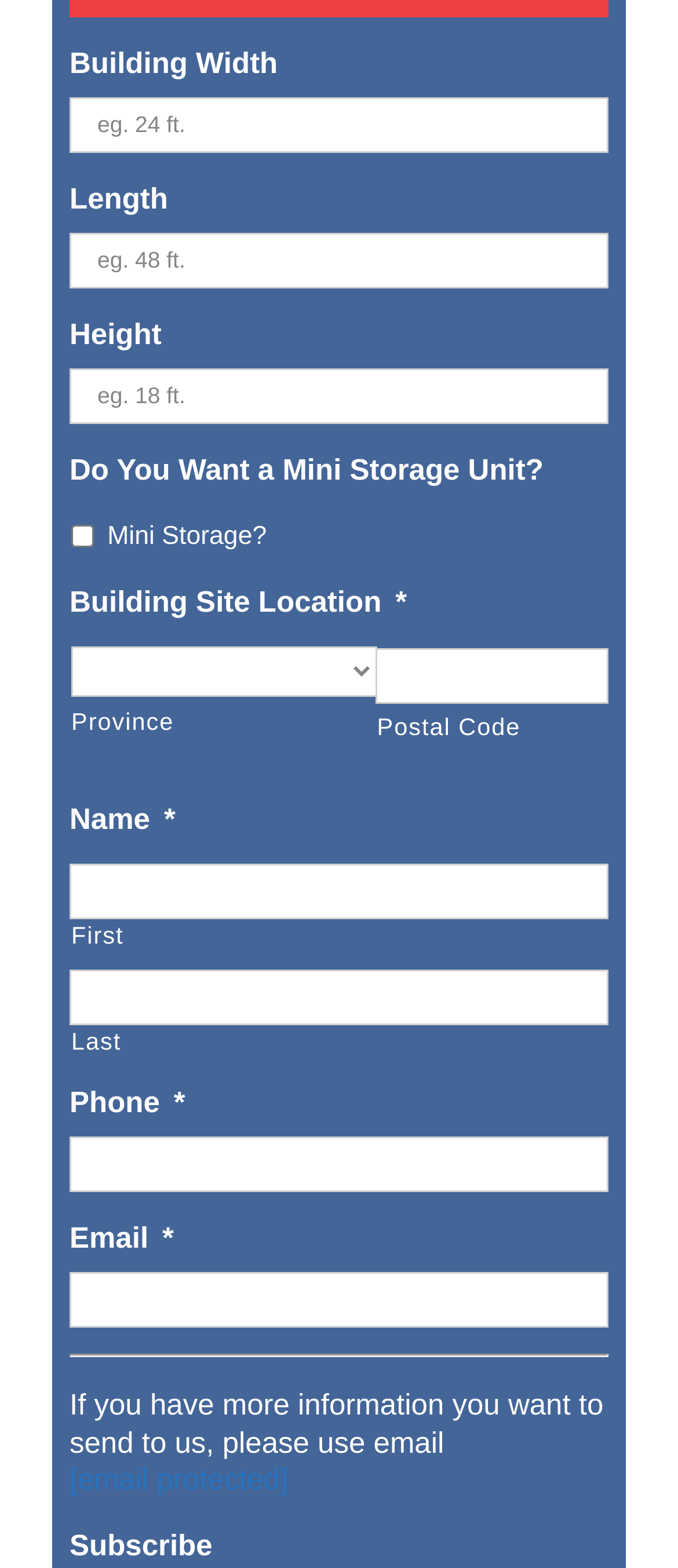Identify the bounding box coordinates for the UI element described as: "parent_node: First name="input_5.3"".

[0.103, 0.55, 0.897, 0.586]